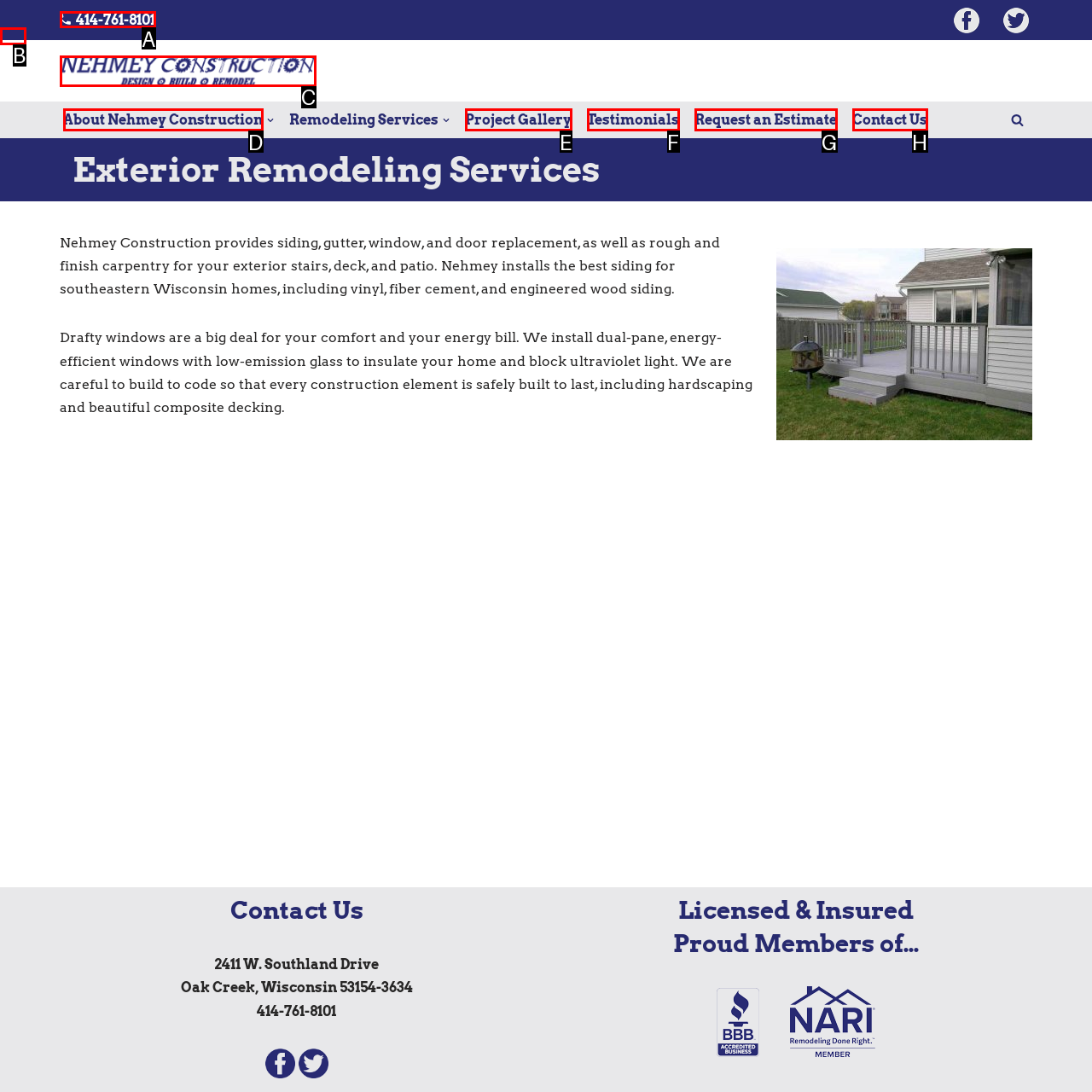Which option is described as follows: Testimonials
Answer with the letter of the matching option directly.

F